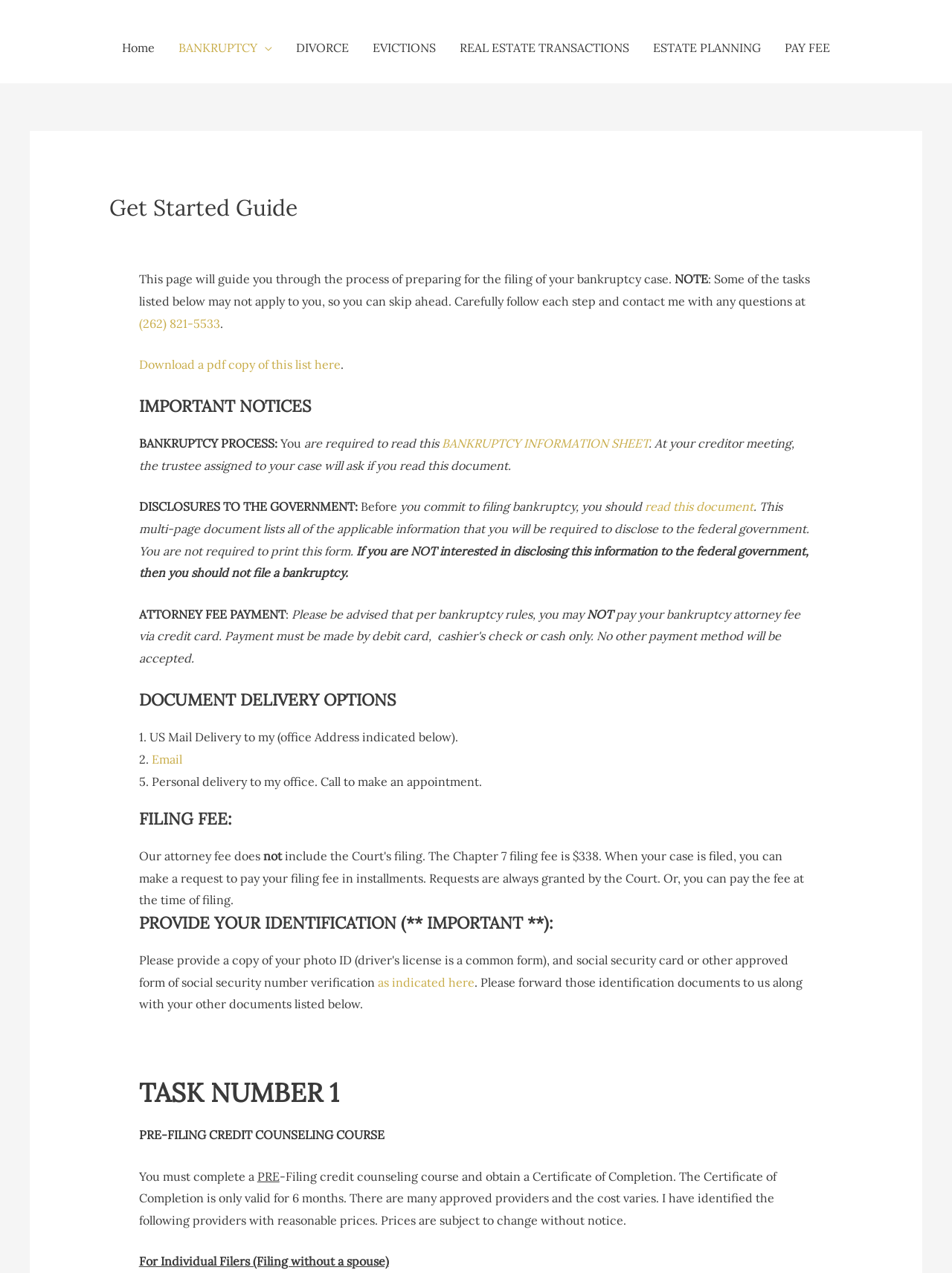What is the purpose of this webpage?
Based on the visual information, provide a detailed and comprehensive answer.

Based on the webpage content, it appears that the purpose of this webpage is to guide users through the process of preparing for the filing of their bankruptcy case. The webpage provides a step-by-step guide, including important notices, tasks, and requirements for filing bankruptcy.